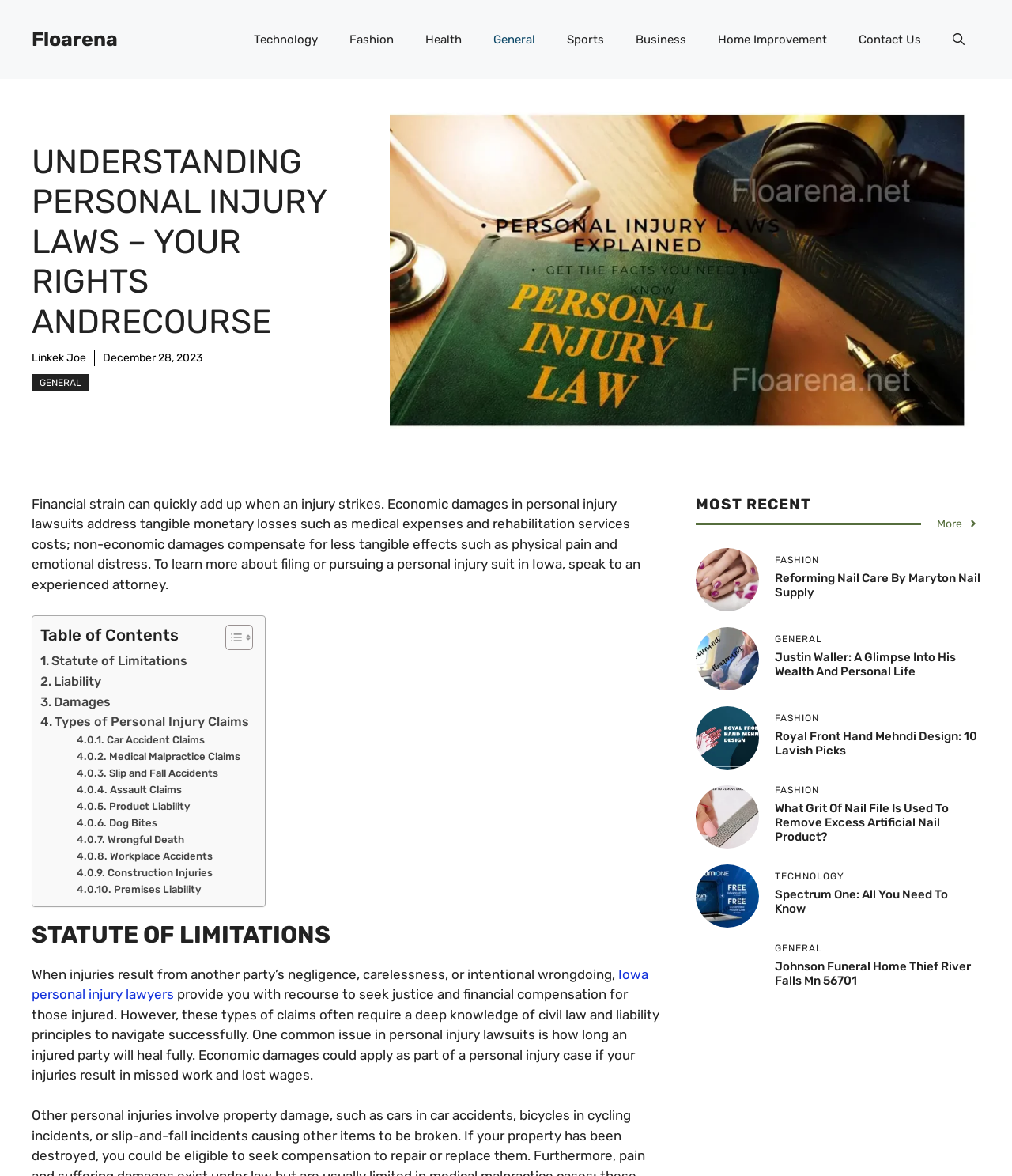Find and specify the bounding box coordinates that correspond to the clickable region for the instruction: "Toggle the table of content".

[0.211, 0.531, 0.246, 0.553]